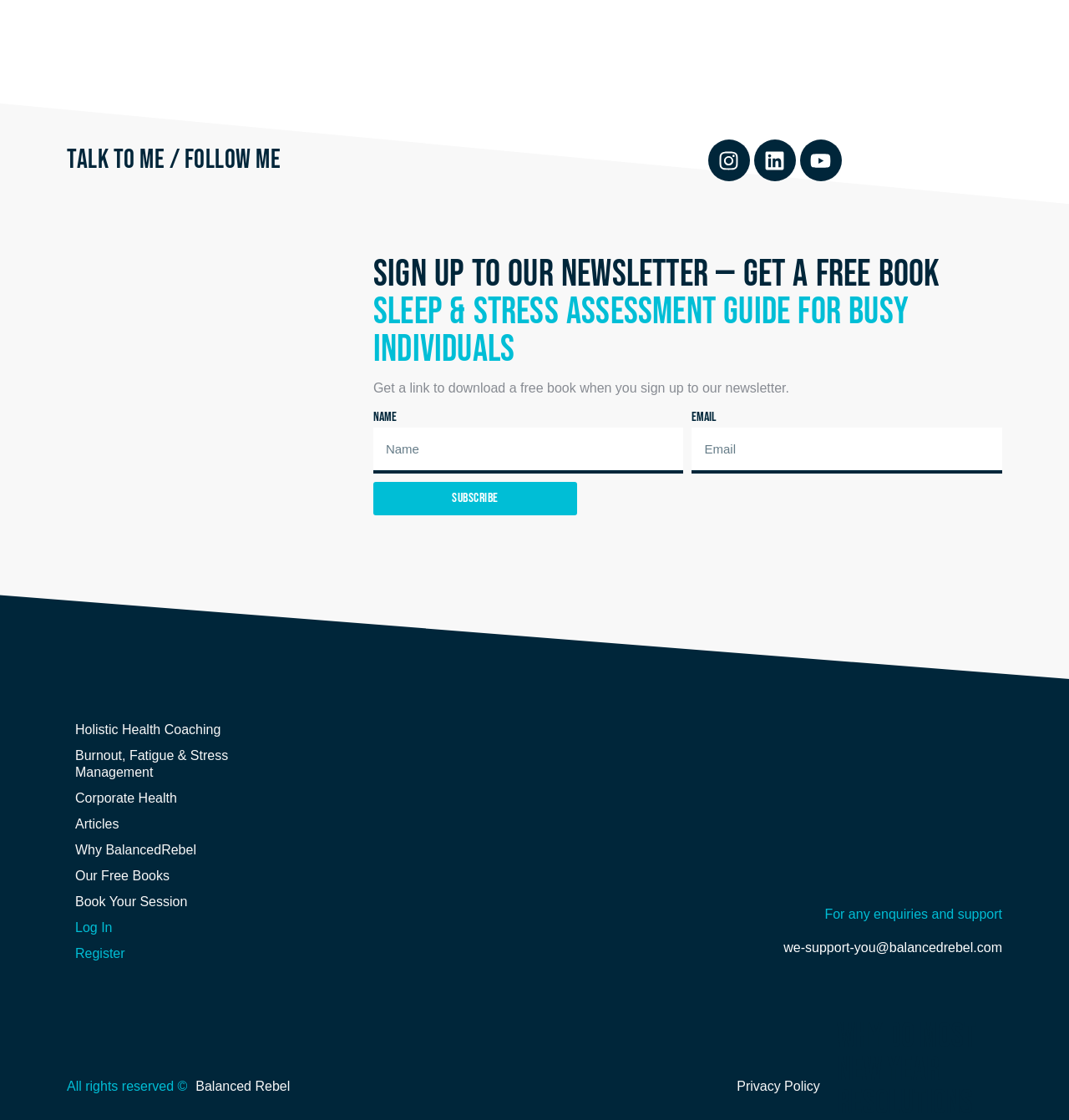Specify the bounding box coordinates of the region I need to click to perform the following instruction: "Read the article on Burnout, Fatigue & Stress Management". The coordinates must be four float numbers in the range of 0 to 1, i.e., [left, top, right, bottom].

[0.055, 0.664, 0.246, 0.701]